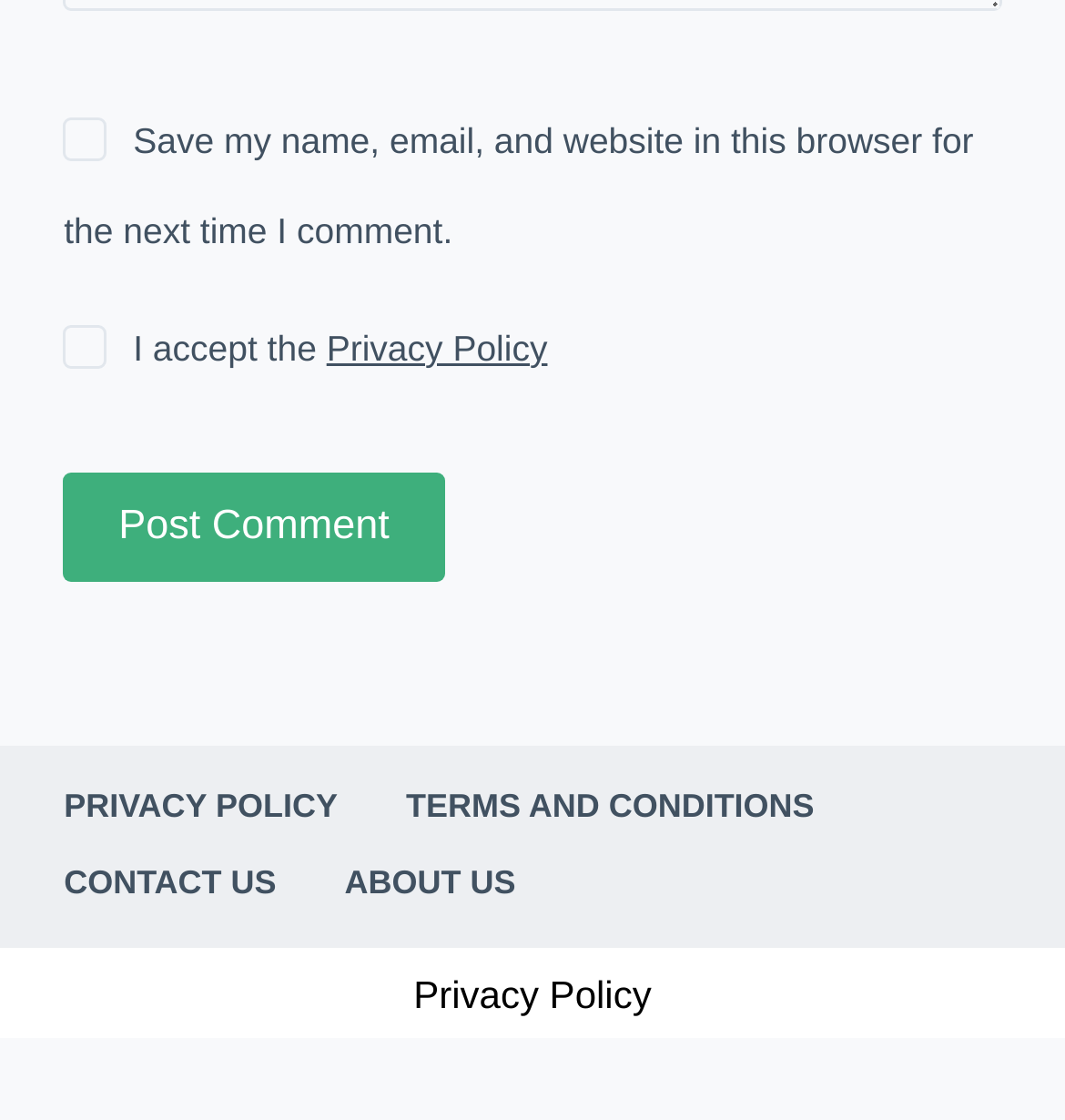Please identify the bounding box coordinates of the element's region that should be clicked to execute the following instruction: "View the Privacy Policy". The bounding box coordinates must be four float numbers between 0 and 1, i.e., [left, top, right, bottom].

[0.307, 0.293, 0.514, 0.329]